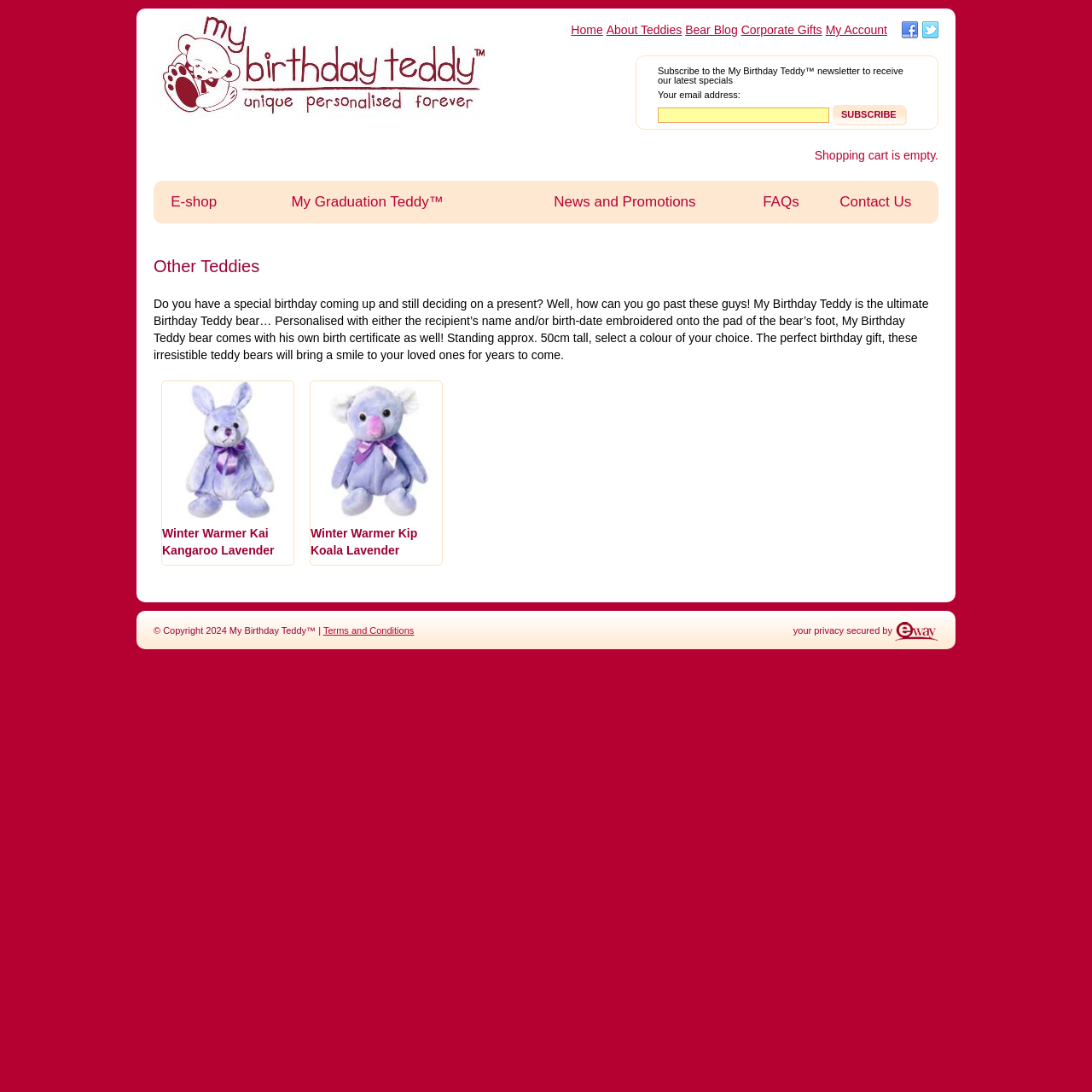Give an extensive and precise description of the webpage.

The webpage is about My Birthday Teddy, a product category page. At the top, there is a logo image of My Birthday Teddy, followed by a navigation menu with links to Home, About Teddies, Bear Blog, Corporate Gifts, My Account, Facebook, and Twitter.

Below the navigation menu, there is a section to subscribe to the My Birthday Teddy newsletter, where users can enter their email address and click the "Subscribe" button. Next to this section, there is a notification that the shopping cart is empty.

On the left side of the page, there are links to other product categories, including E-shop, My Graduation Teddy, News and Promotions, FAQs, and Contact Us. The main content area is headed by "Other Teddies" and features a descriptive text about My Birthday Teddy, a personalized teddy bear that can be given as a birthday gift.

Below the descriptive text, there are two links to specific teddy bear products, Winter Warmer Kai Kangaroo Lavender and Winter Warmer Kip Koala Lavender, each with a heading and a brief description. 

At the bottom of the page, there is a section with a security notice, stating that the user's privacy is secured by eWay, accompanied by the eWay logo. The page also displays a copyright notice and a link to the Terms and Conditions.